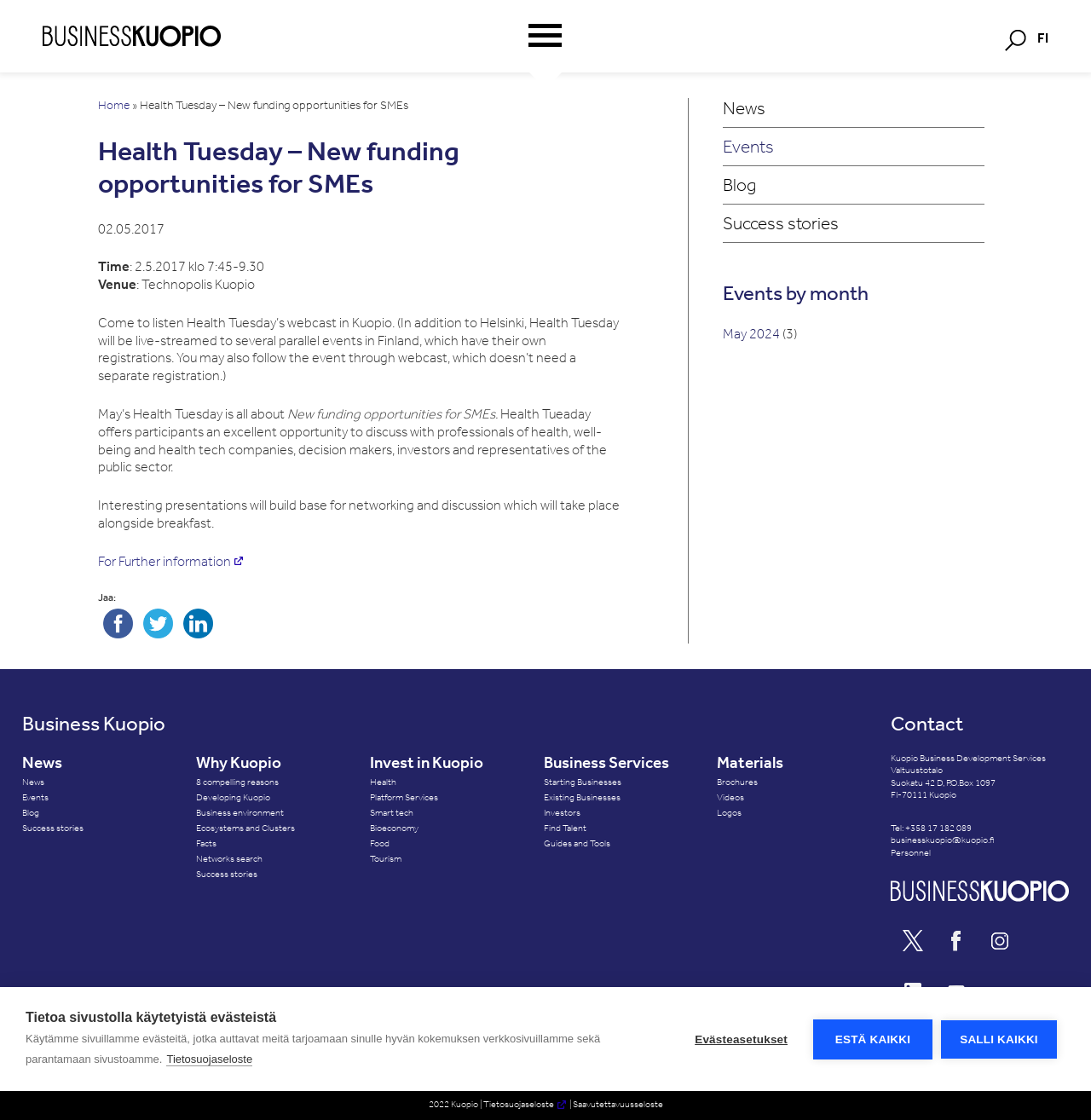What is the date of the Health Tuesday event?
Using the image, provide a concise answer in one word or a short phrase.

02.05.2017